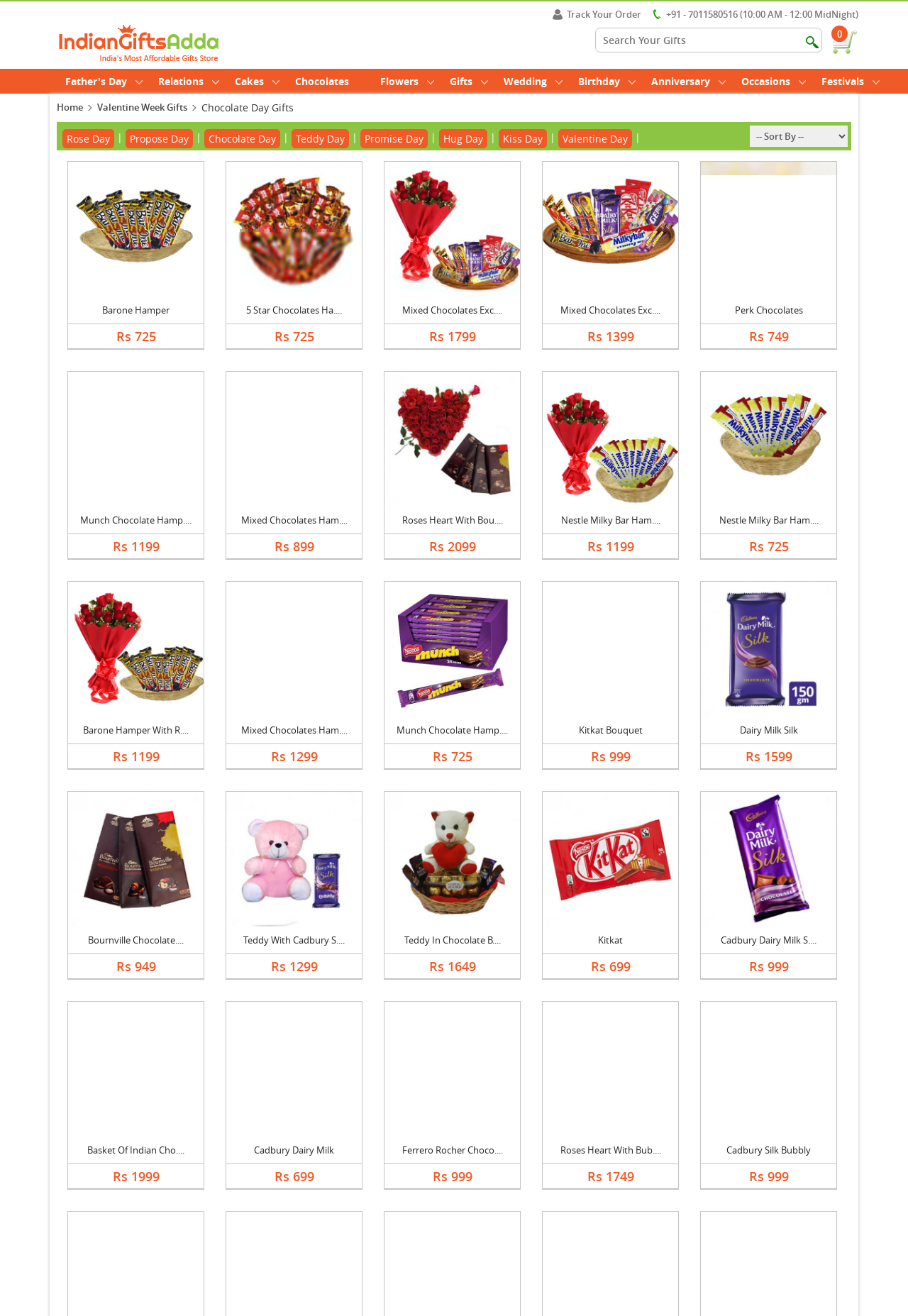Determine the bounding box coordinates of the clickable element to achieve the following action: 'Call customer support'. Provide the coordinates as four float values between 0 and 1, formatted as [left, top, right, bottom].

[0.734, 0.006, 0.945, 0.016]